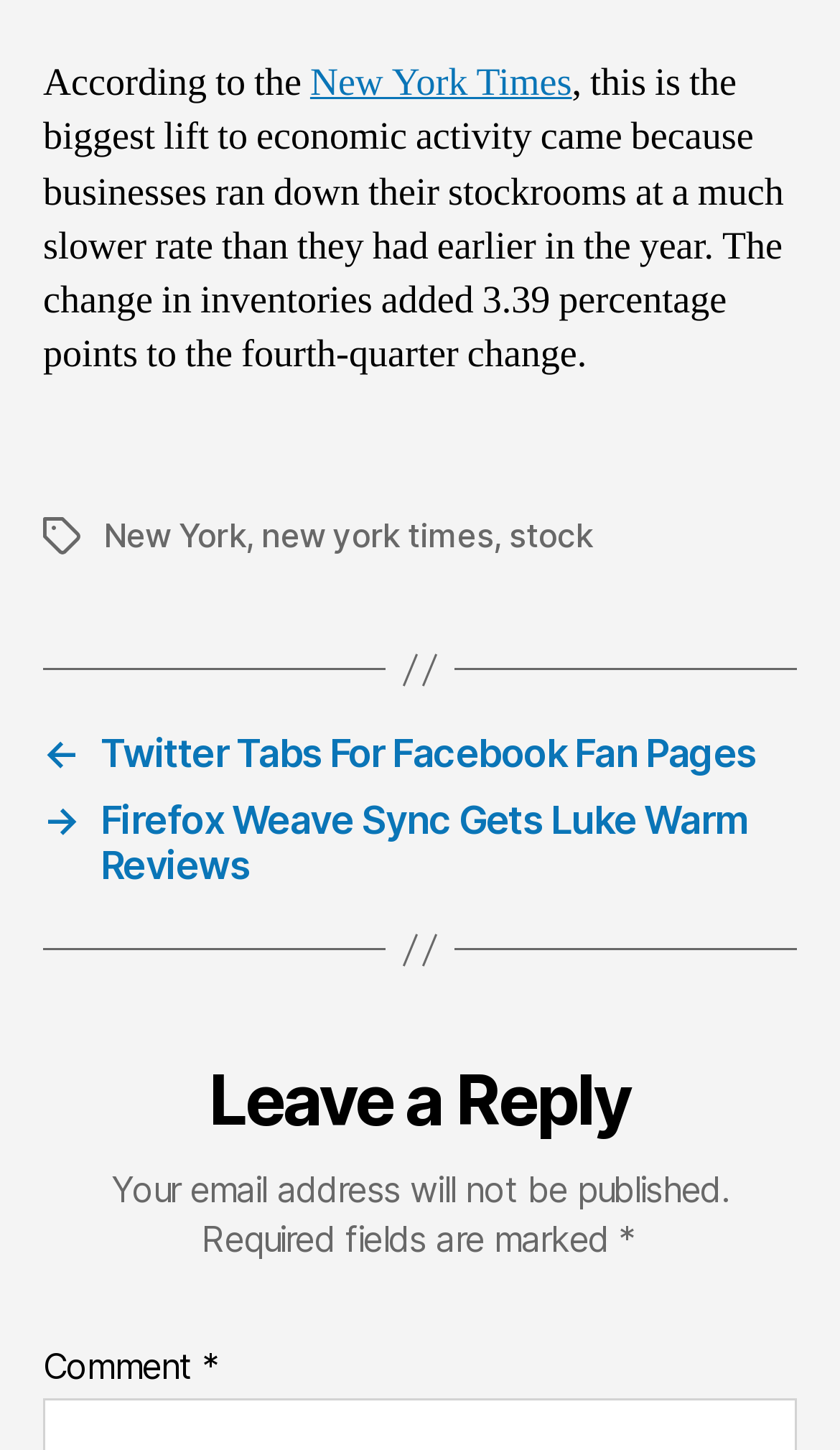Please answer the following query using a single word or phrase: 
What is the purpose of the 'Leave a Reply' section?

To comment